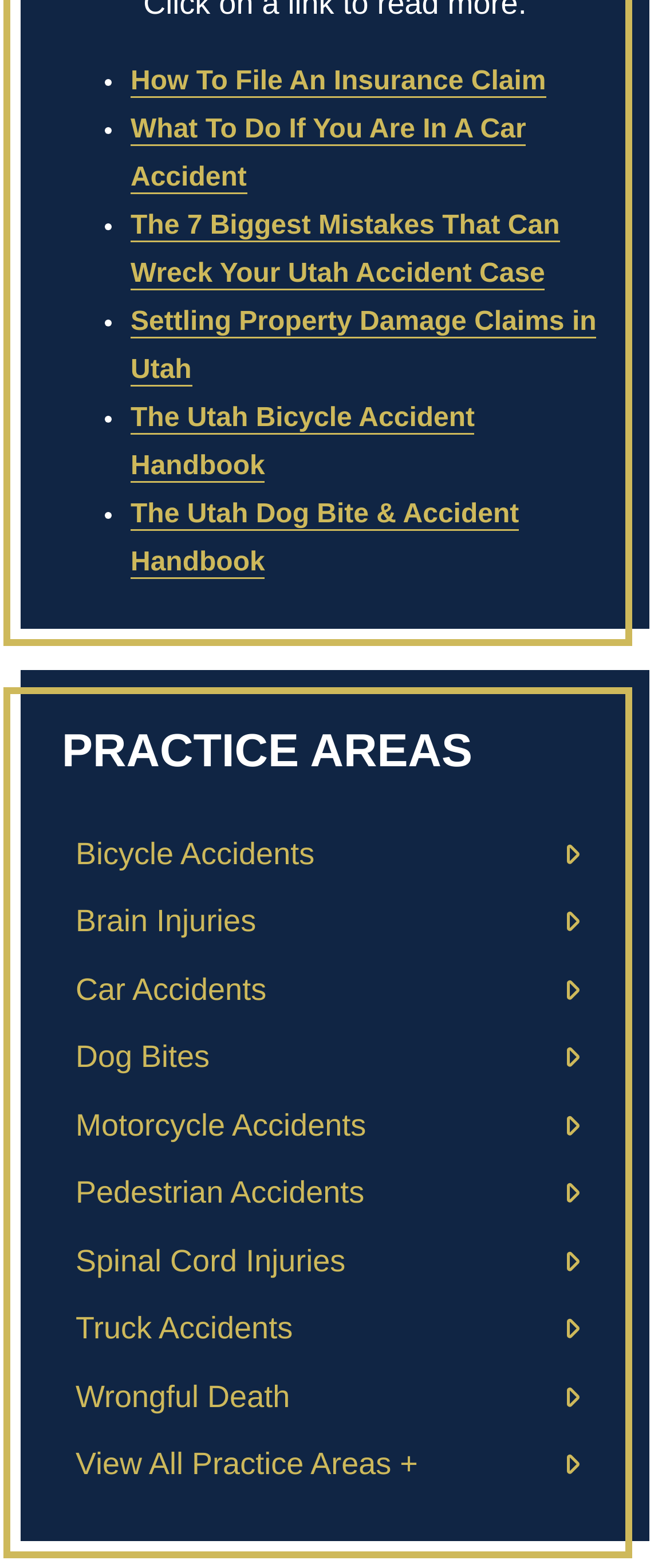Determine the bounding box coordinates of the region to click in order to accomplish the following instruction: "Click on 'How To File An Insurance Claim'". Provide the coordinates as four float numbers between 0 and 1, specifically [left, top, right, bottom].

[0.195, 0.043, 0.815, 0.063]